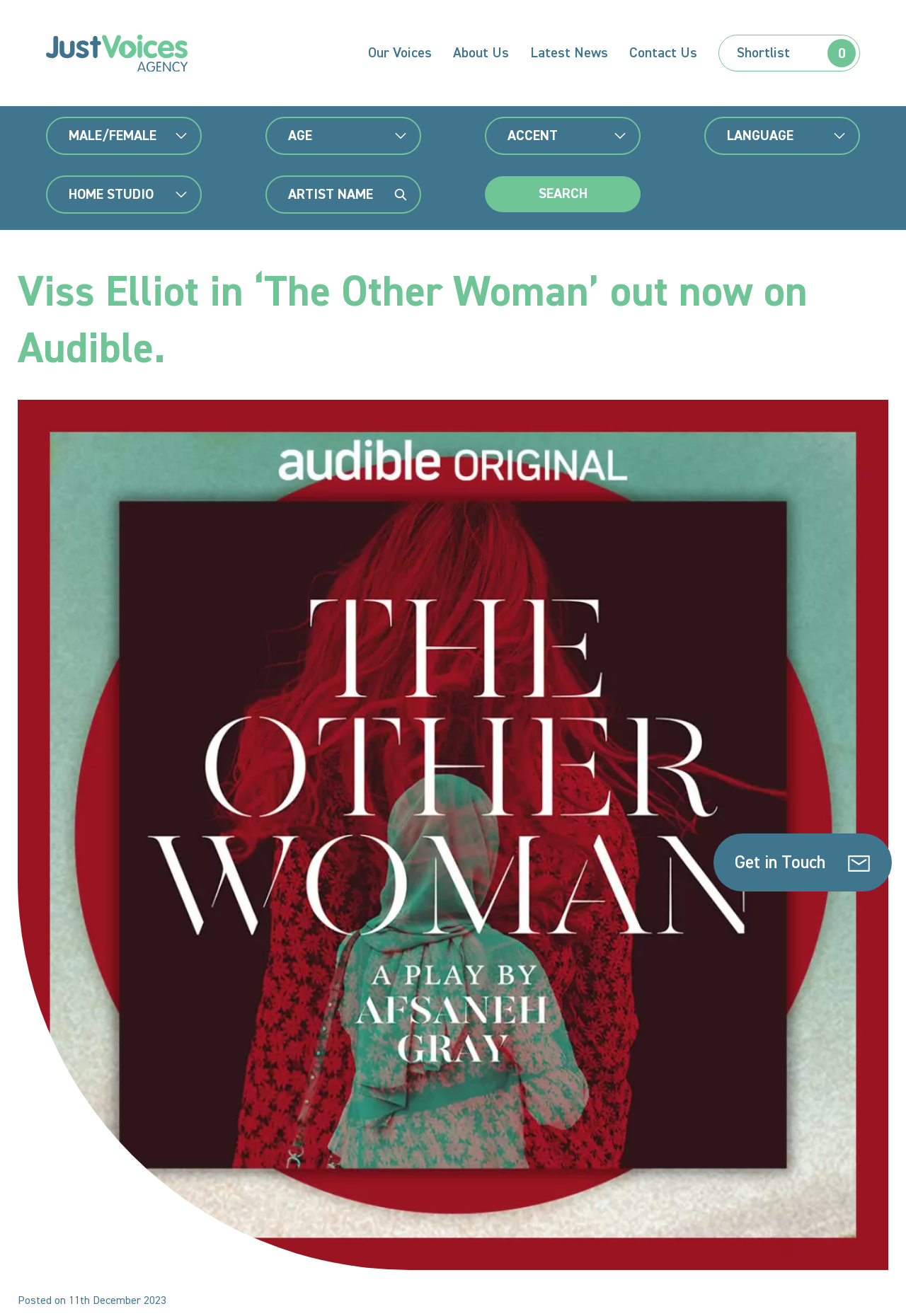What is the release date of 'The Other Woman'? Based on the image, give a response in one word or a short phrase.

11th December 2023